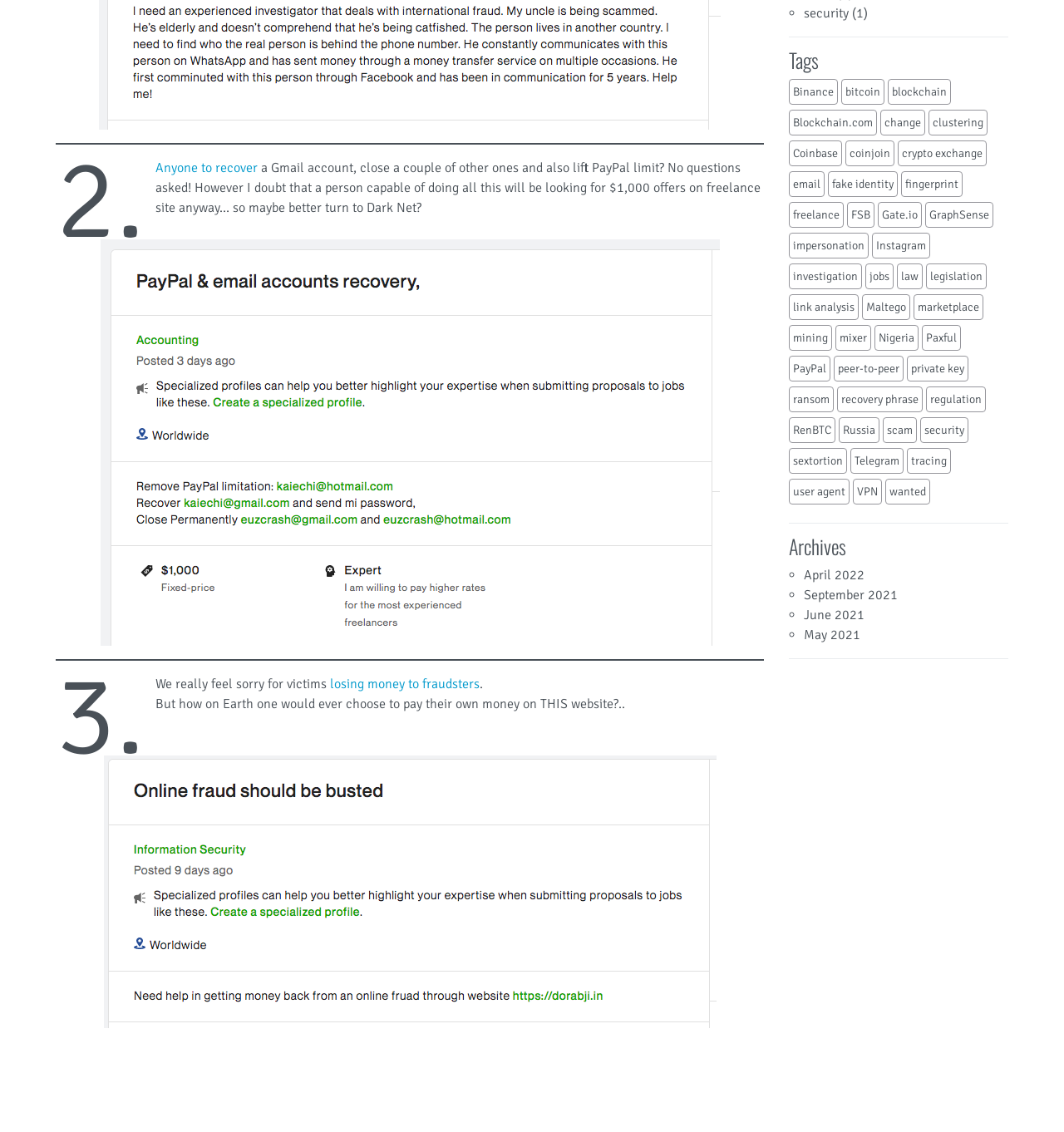Locate the UI element described as follows: "coinjoin". Return the bounding box coordinates as four float numbers between 0 and 1 in the order [left, top, right, bottom].

[0.795, 0.124, 0.841, 0.146]